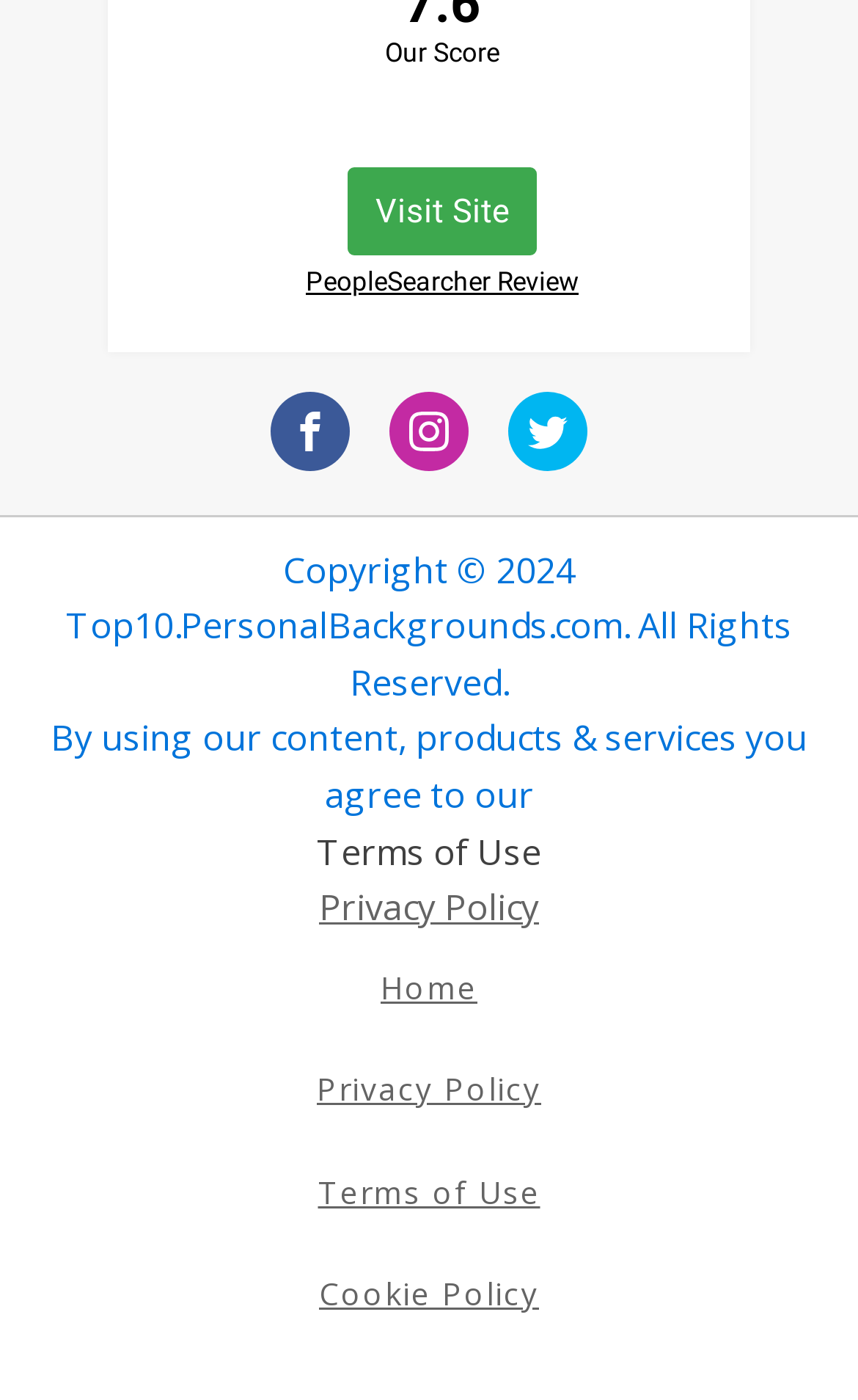Kindly determine the bounding box coordinates of the area that needs to be clicked to fulfill this instruction: "Read the PeopleSearcher review".

[0.356, 0.186, 0.674, 0.219]